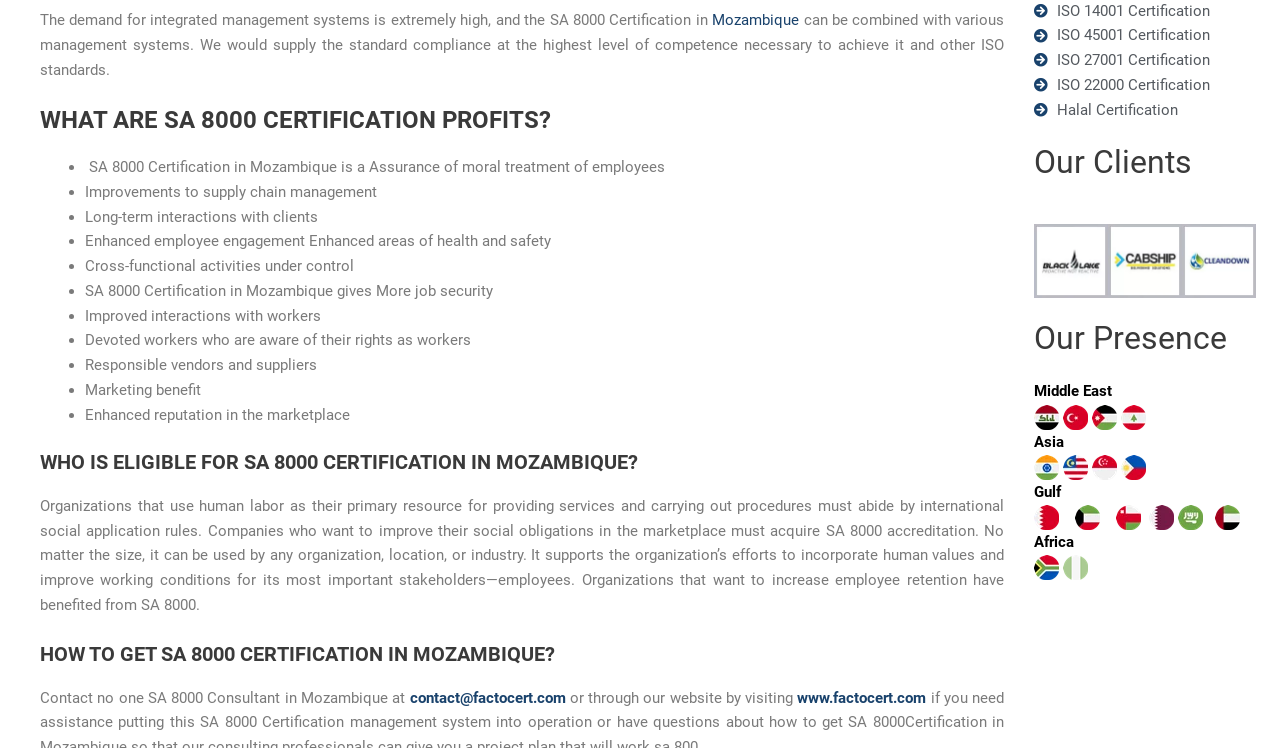Point out the bounding box coordinates of the section to click in order to follow this instruction: "Click on the link to get SA 8000 Certification in Mozambique".

[0.556, 0.015, 0.624, 0.039]